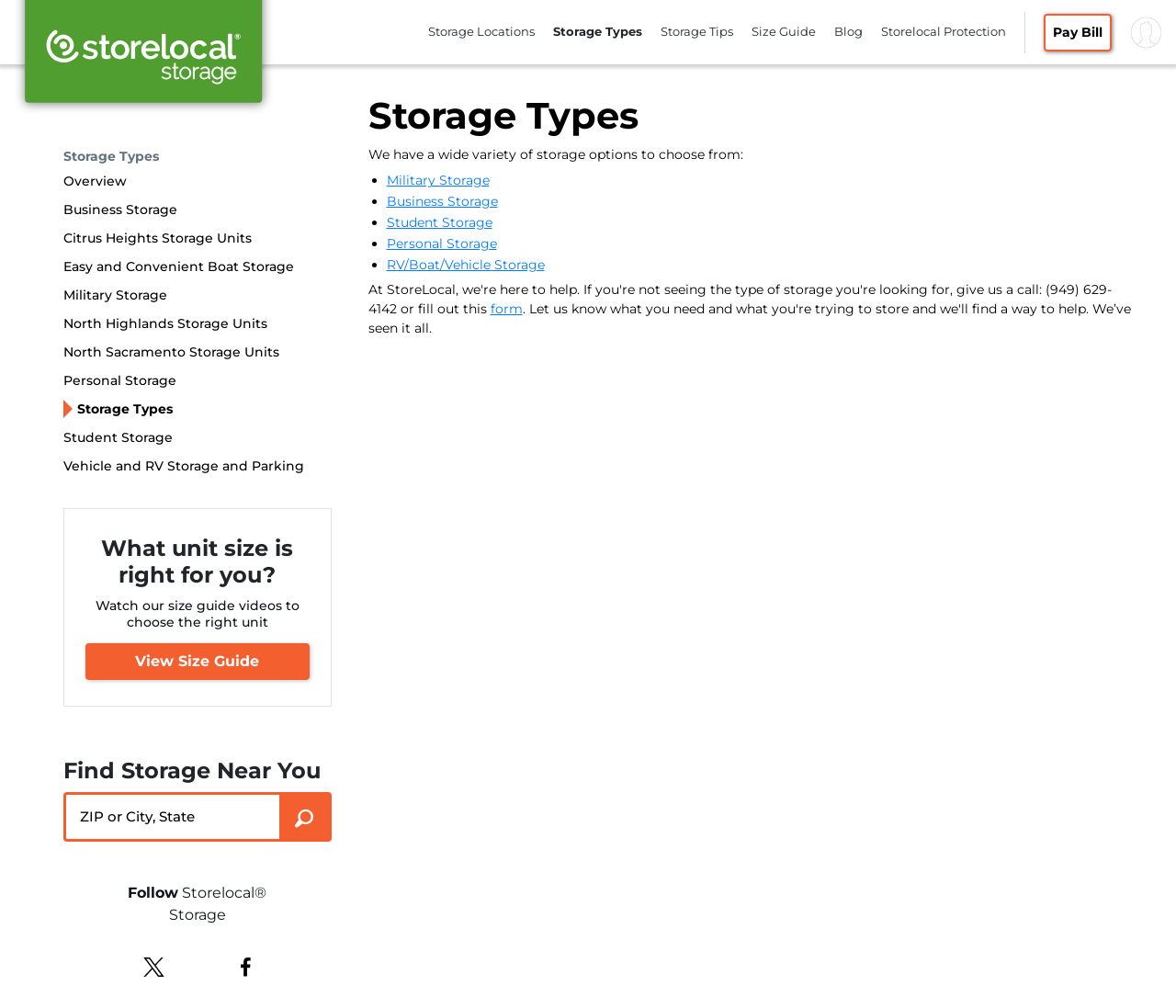Find the bounding box coordinates of the element I should click to carry out the following instruction: "Click on the 'Pay Bill' button".

[0.888, 0.013, 0.945, 0.051]